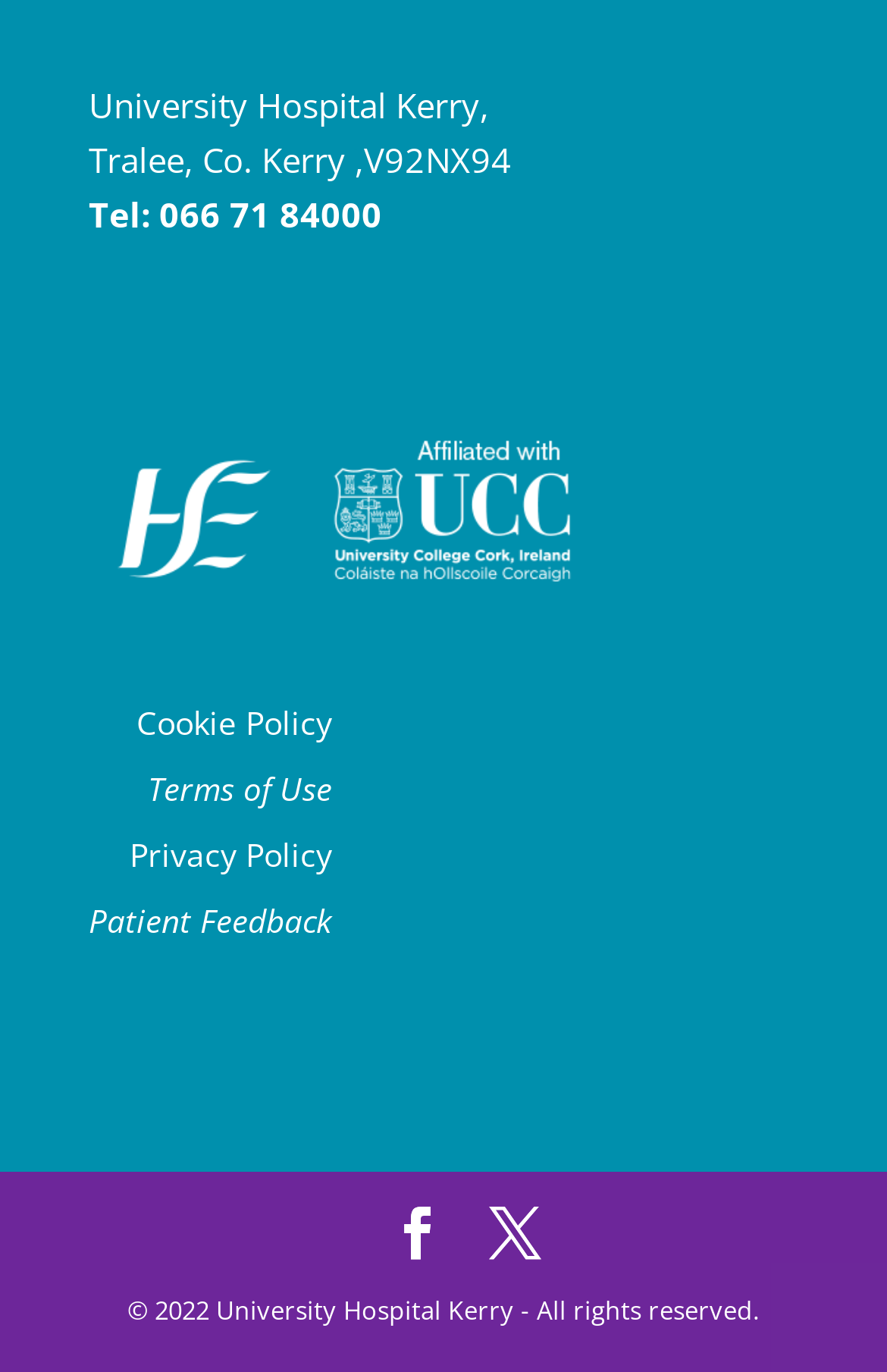Identify the bounding box for the described UI element. Provide the coordinates in (top-left x, top-left y, bottom-right x, bottom-right y) format with values ranging from 0 to 1: Privacy Policy

[0.146, 0.607, 0.374, 0.638]